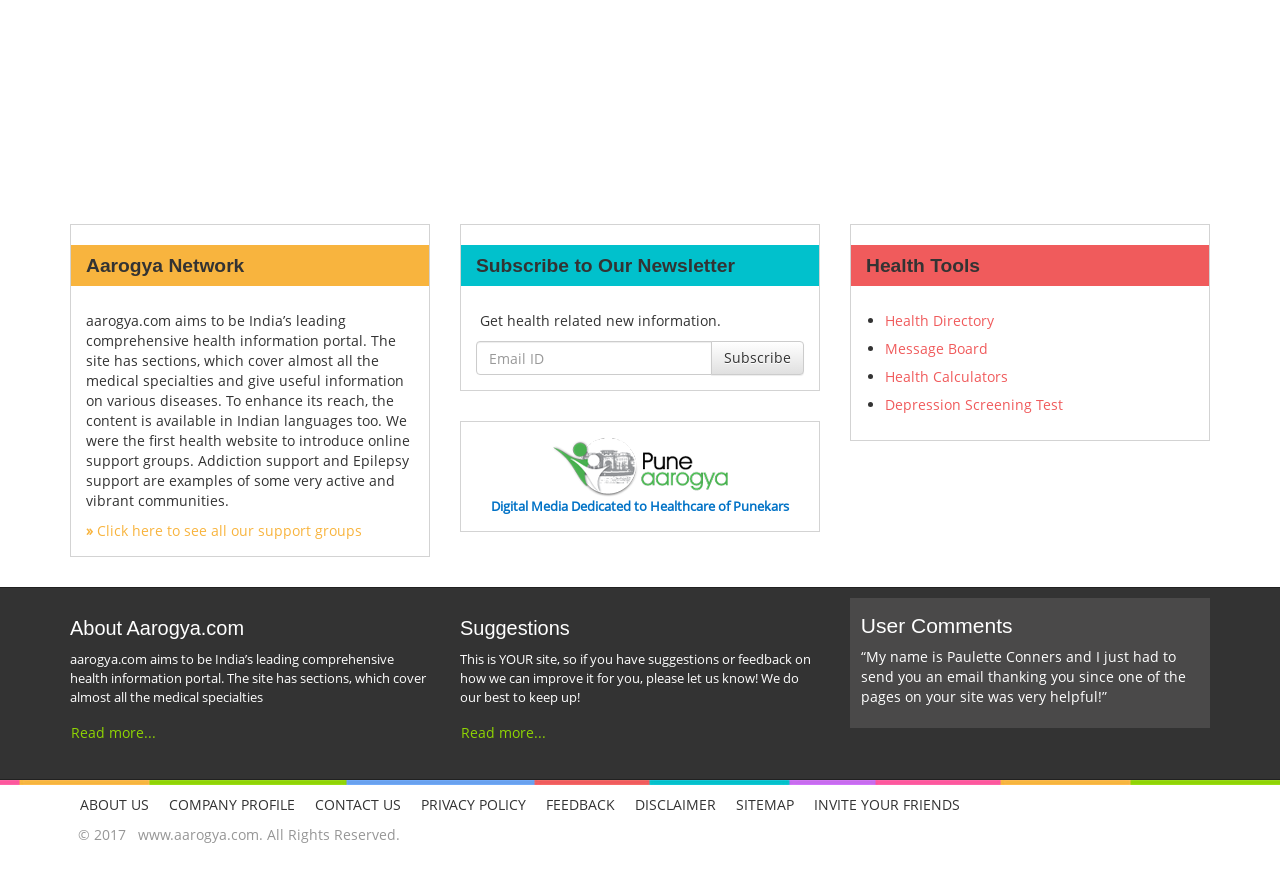Provide a short, one-word or phrase answer to the question below:
How can the user provide feedback?

Click on 'Read more...' or 'FEEDBACK'